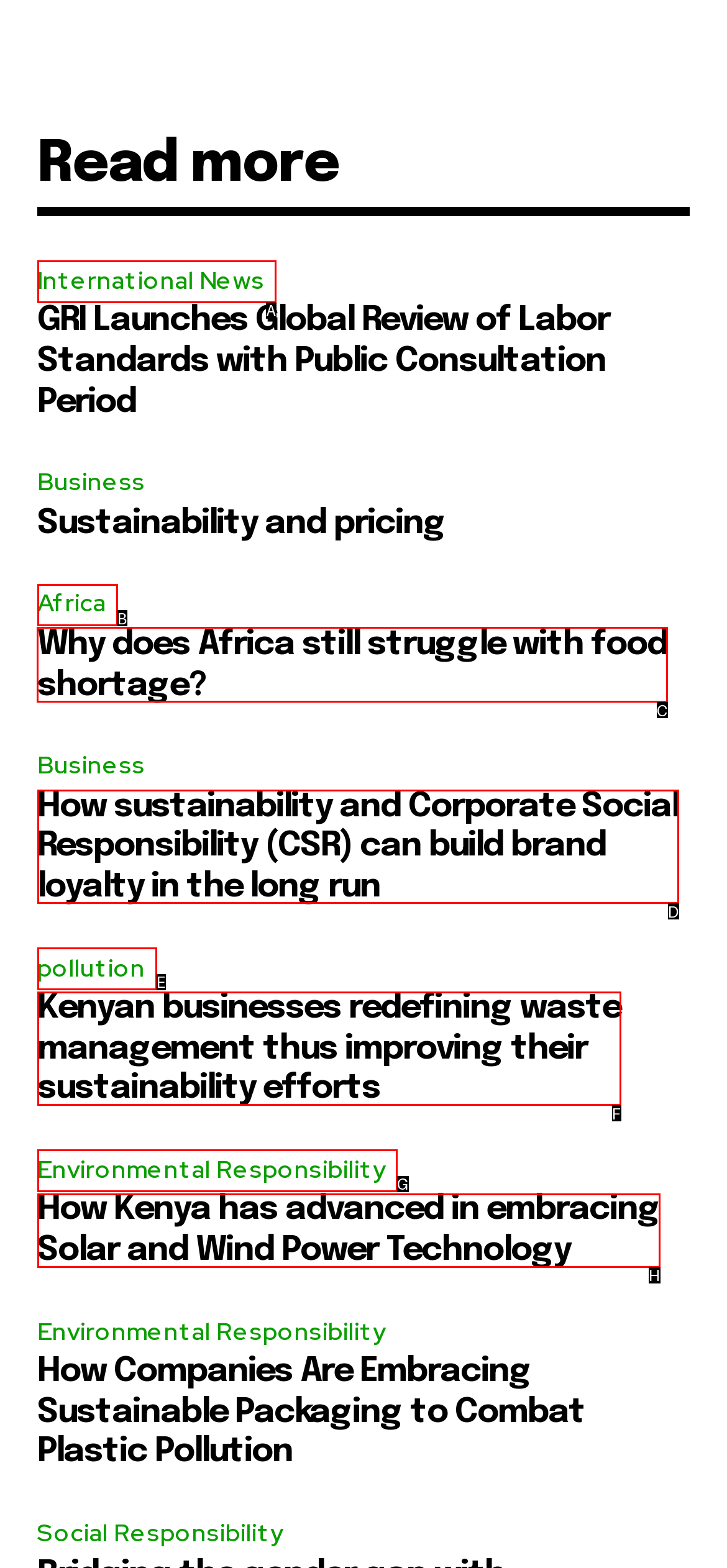Find the correct option to complete this instruction: Discover how Africa tackles food shortage. Reply with the corresponding letter.

C